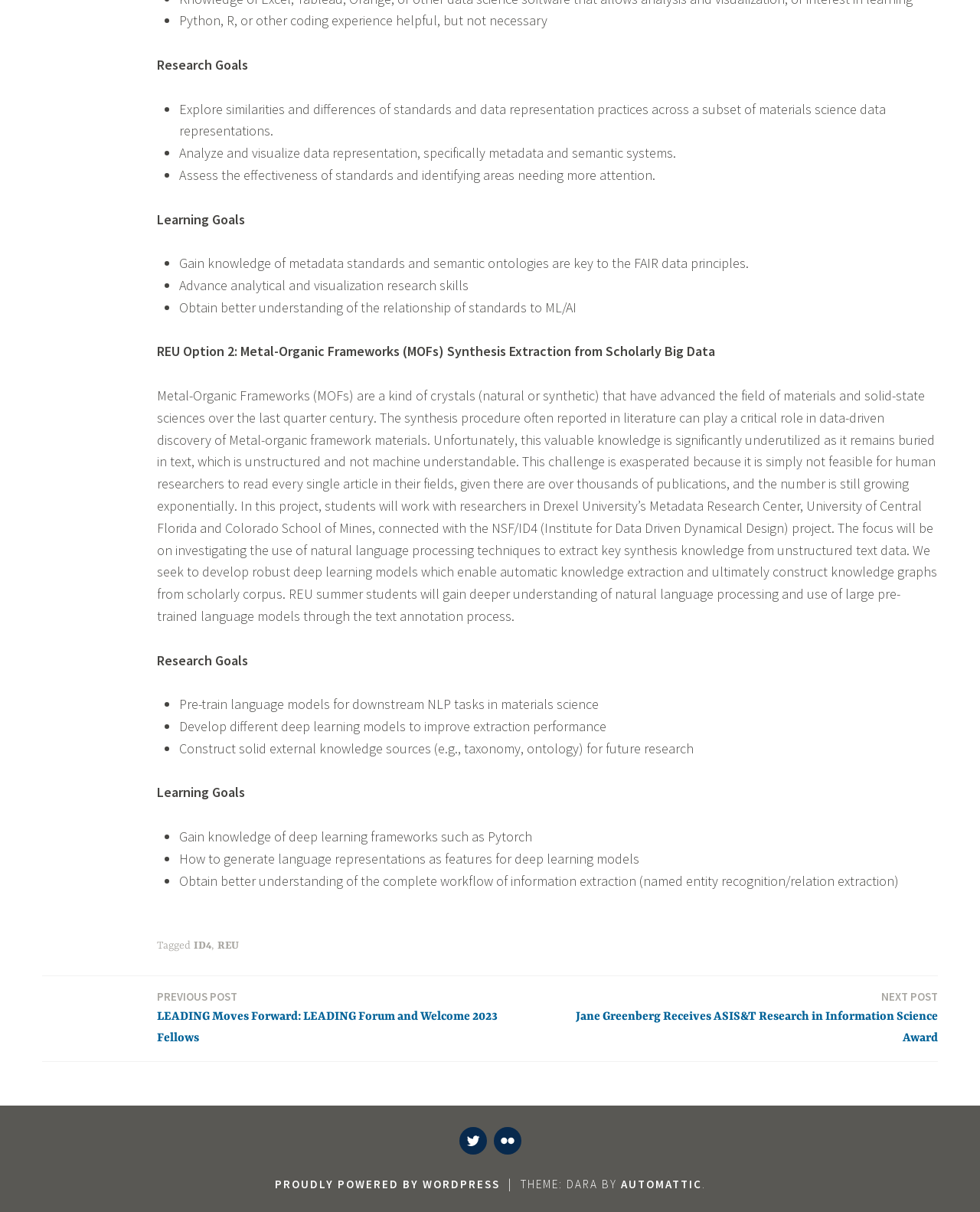Find the bounding box of the UI element described as: "REU". The bounding box coordinates should be given as four float values between 0 and 1, i.e., [left, top, right, bottom].

[0.222, 0.775, 0.244, 0.785]